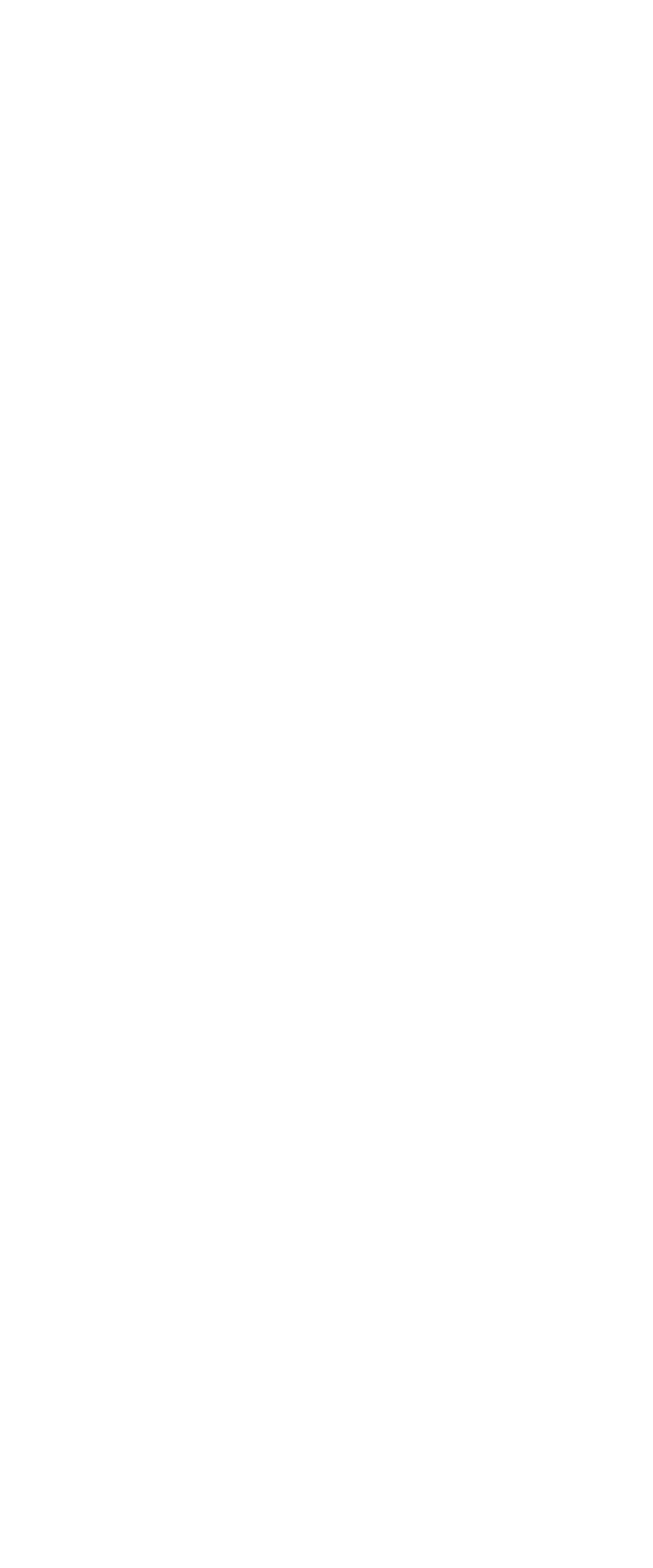From the webpage screenshot, predict the bounding box coordinates (top-left x, top-left y, bottom-right x, bottom-right y) for the UI element described here: Camper to Counselor Ratio

[0.088, 0.104, 0.874, 0.146]